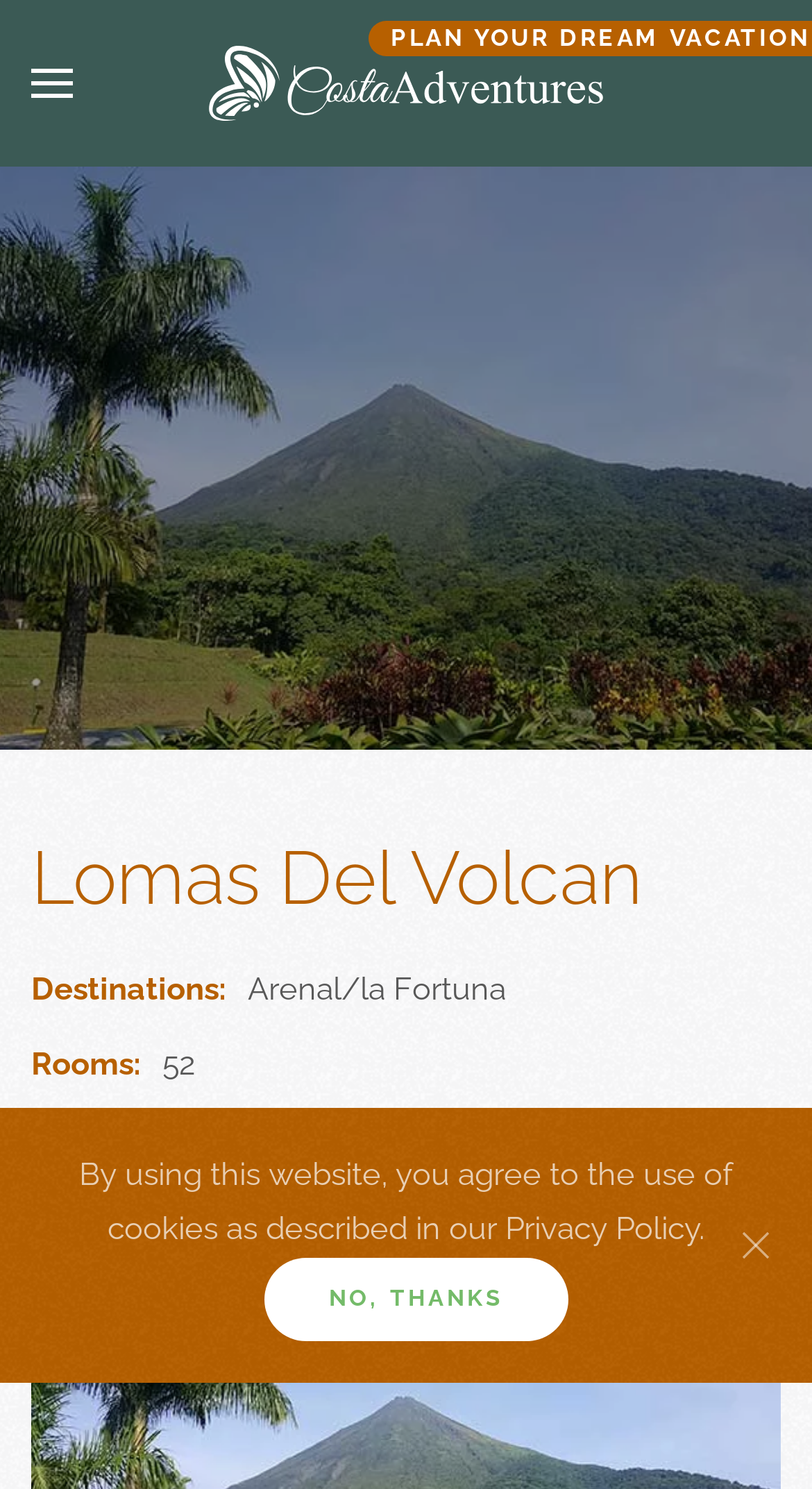Give a detailed overview of the webpage's appearance and contents.

The webpage appears to be a travel website, specifically focused on Costa Rica, Panama, and Nicaragua, with a local expert offering customized travel experiences. 

At the top left corner, there is a button to open the menu, accompanied by a small image. Next to it, on the top right corner, there is a link to go back to the home page, featuring an image with the text "Costa Adventures". 

Below these elements, the website's title "Lomas Del Volcan" is prominently displayed as a heading. 

Underneath the title, there are several sections of text. On the left side, there are three sections: "Destinations:", "Rooms:", and "Style:". The "Destinations:" section has a sub-option "Arenal/la Fortuna". The "Rooms:" section displays the number "52", and the "Style:" section describes the accommodation as a "3* sup Mountain Lodge". 

At the bottom of the page, there is a notice about the use of cookies, with a "Close" button on the right side, accompanied by a small image. Next to the notice, there is a "NO, THANKS" button.